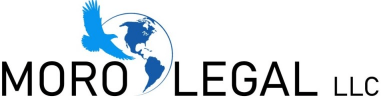Write a descriptive caption for the image, covering all notable aspects.

The image features the logo of "Moro Legal, LLC," an immigration law office. The design incorporates a stylized globe, symbolizing a worldwide perspective, complemented by an eagle in blue, representing freedom and justice. The text "MORO LEGAL" is prominently displayed in bold, black letters, enhancing its visibility and impact. The inclusion of "LLC" indicates that this is a limited liability company, emphasizing a professional and structured legal practice. This logo reflects the firm’s commitment to providing informed legal services related to immigration and citizenship matters.